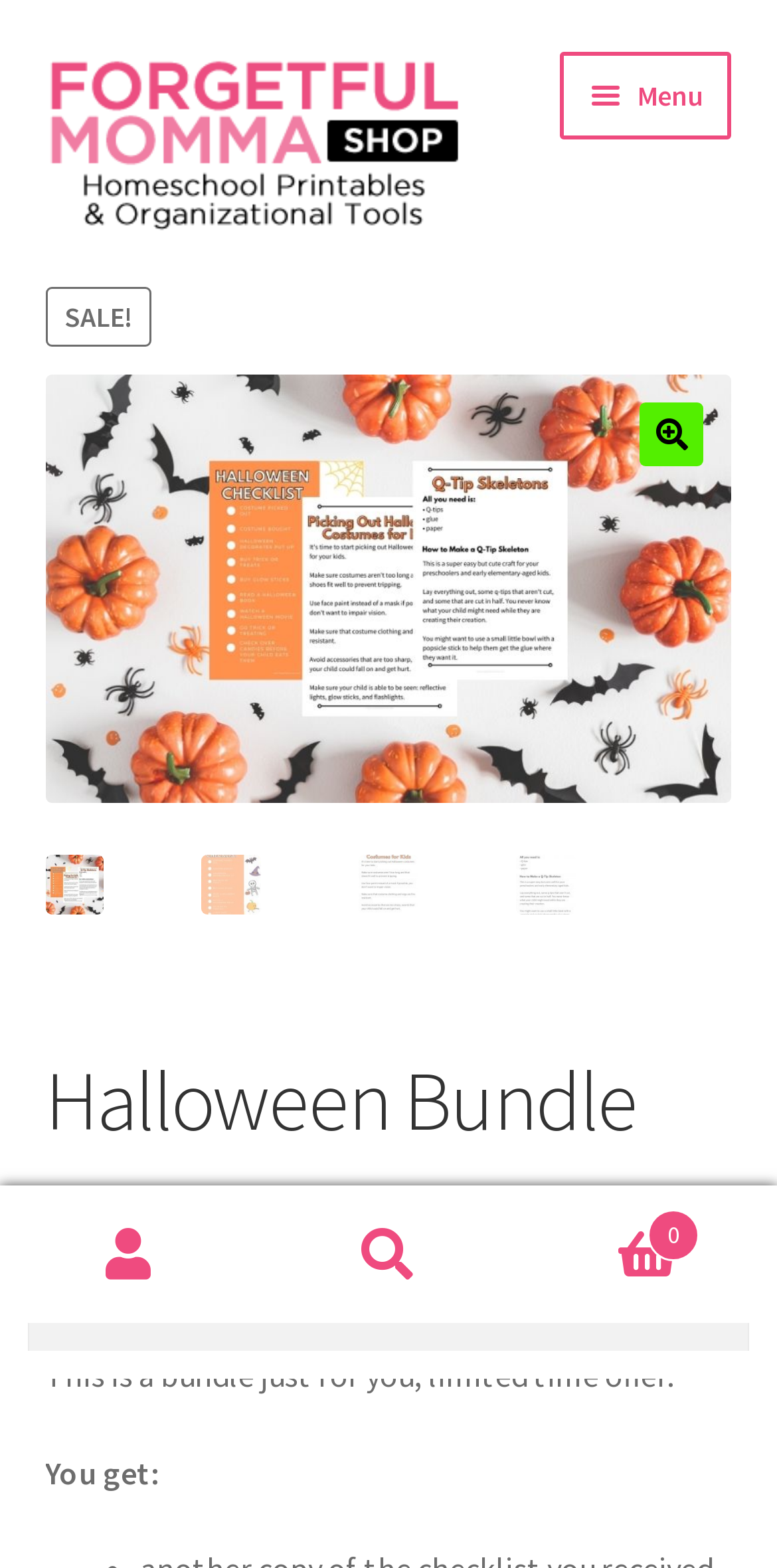How much is the current price of the Halloween Bundle?
Using the image as a reference, answer with just one word or a short phrase.

$8.00